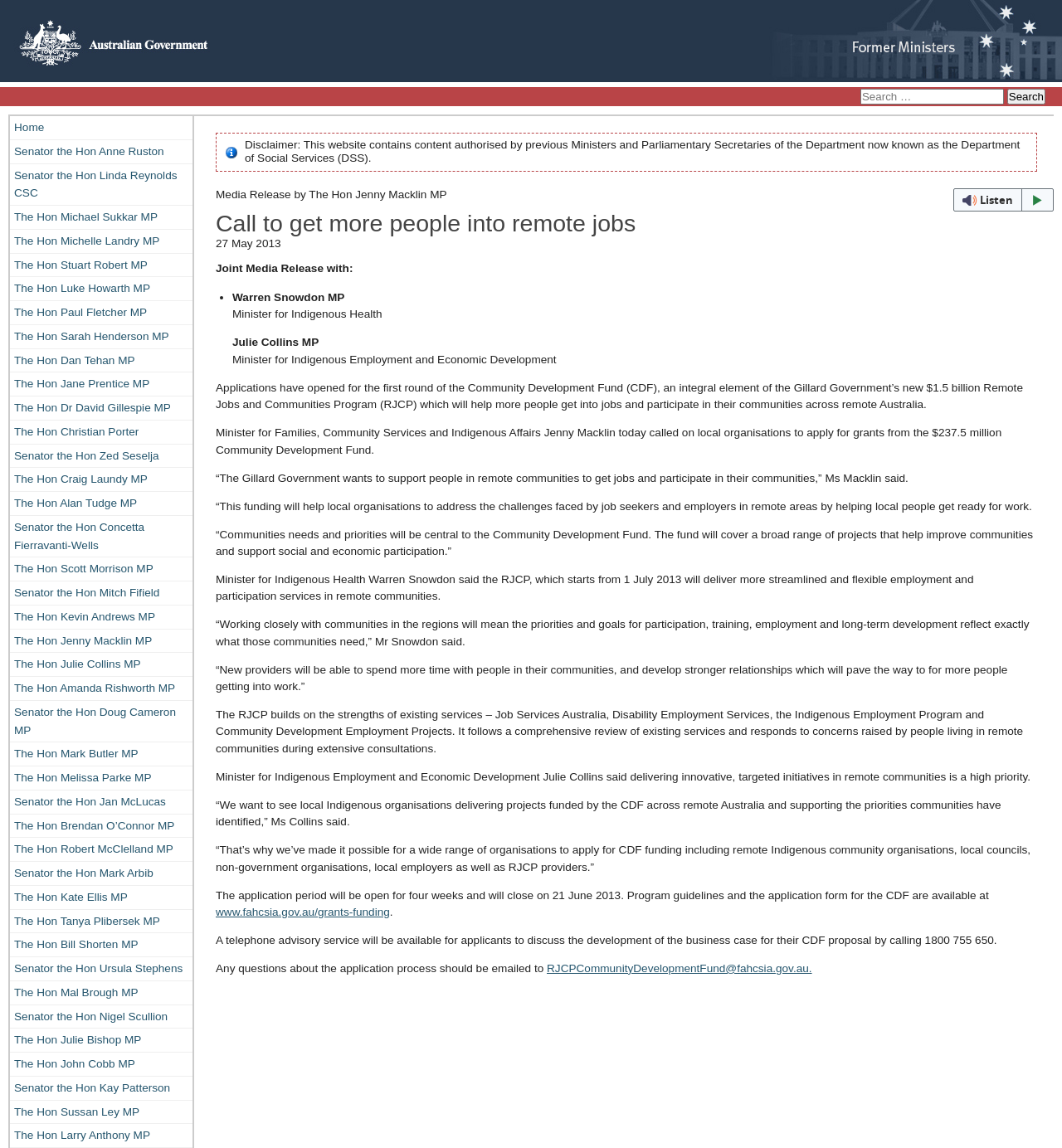What is the purpose of the Community Development Fund?
Please ensure your answer to the question is detailed and covers all necessary aspects.

The answer can be inferred from the article section of the webpage, where it is mentioned that 'The Gillard Government wants to support people in remote communities to get jobs and participate in their communities.' and 'This funding will help local organisations to address the challenges faced by job seekers and employers in remote areas by helping local people get ready for work.'